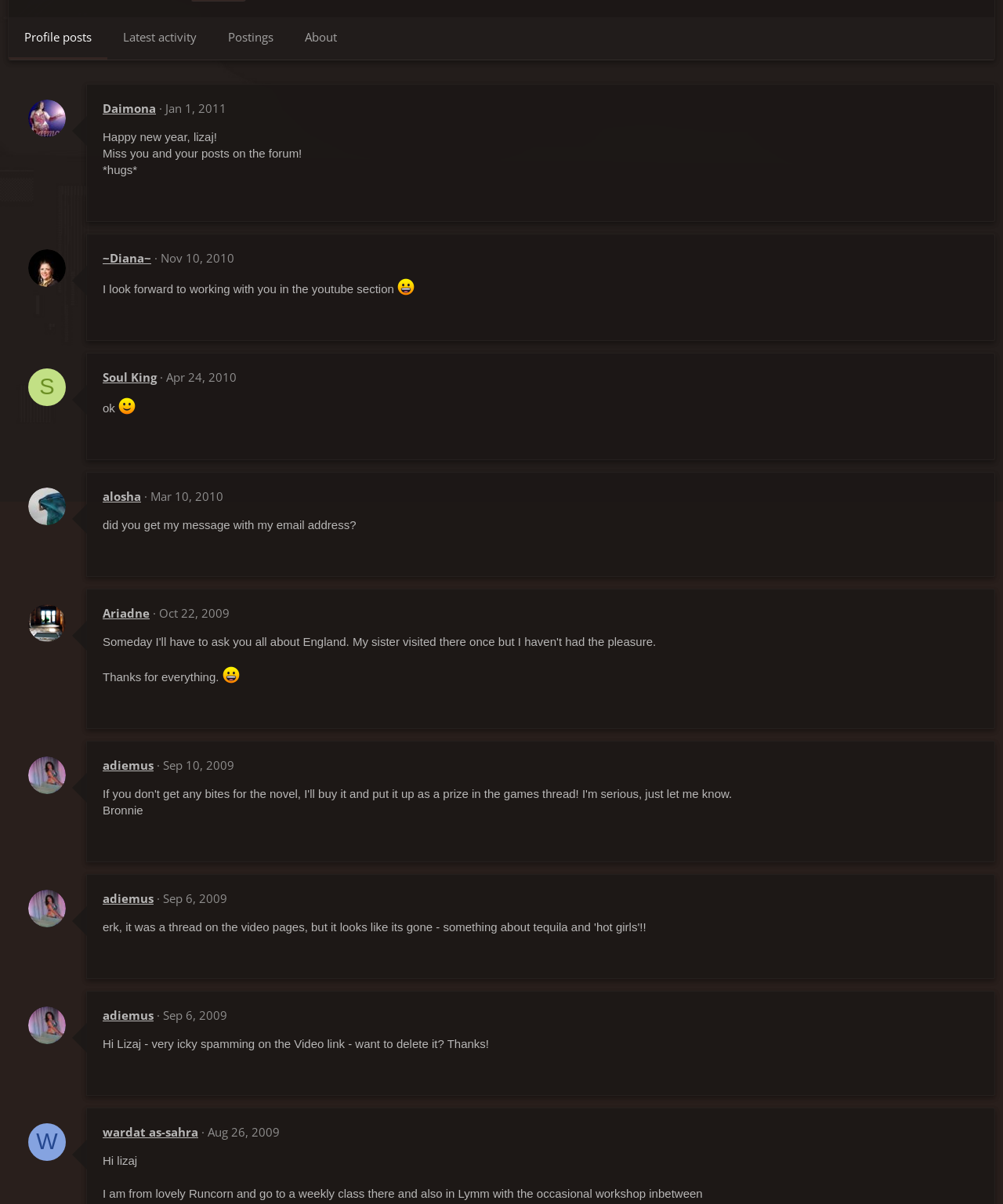Determine the bounding box for the described HTML element: "Jan 1, 2011". Ensure the coordinates are four float numbers between 0 and 1 in the format [left, top, right, bottom].

[0.165, 0.083, 0.226, 0.096]